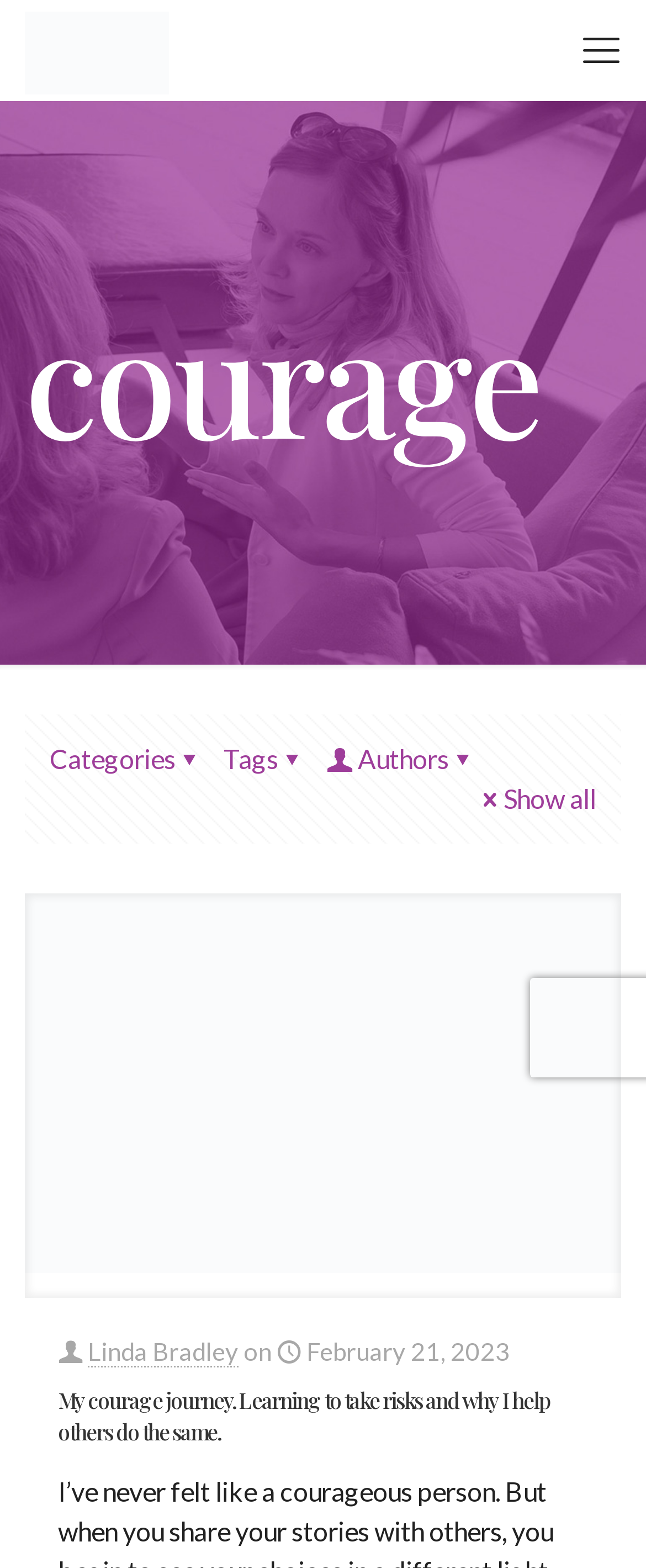Locate the bounding box coordinates of the element's region that should be clicked to carry out the following instruction: "view categories". The coordinates need to be four float numbers between 0 and 1, i.e., [left, top, right, bottom].

[0.077, 0.474, 0.321, 0.494]